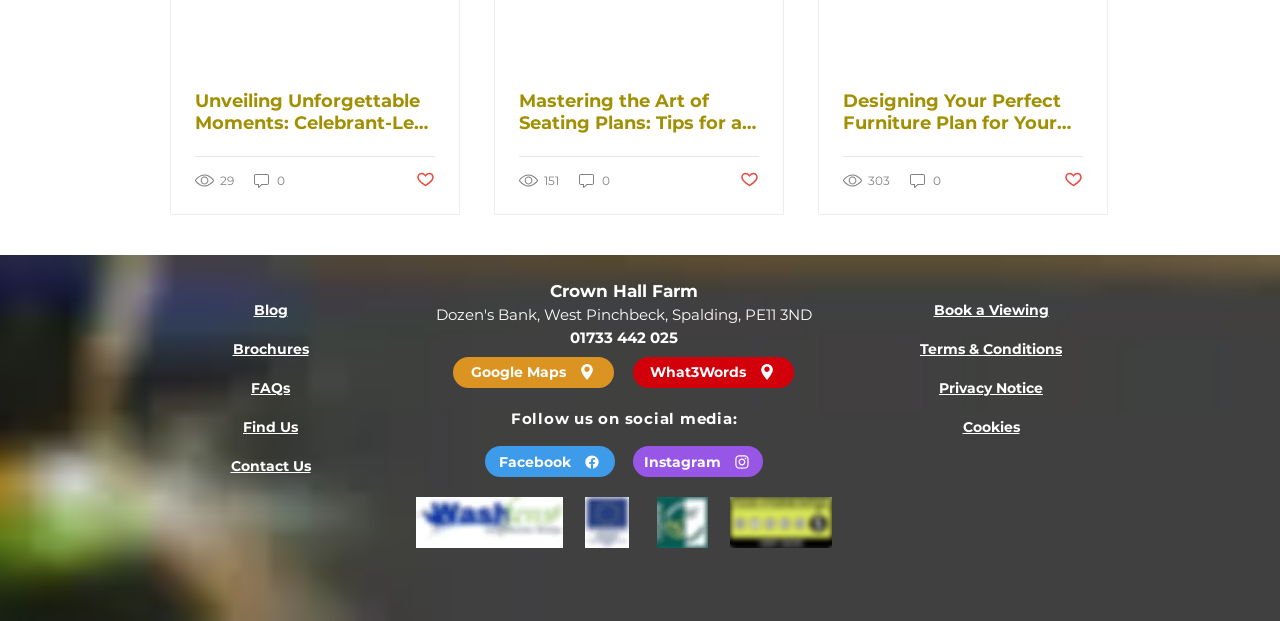Give a one-word or one-phrase response to the question:
What is the name of the wedding venue?

Crown Hall Farm